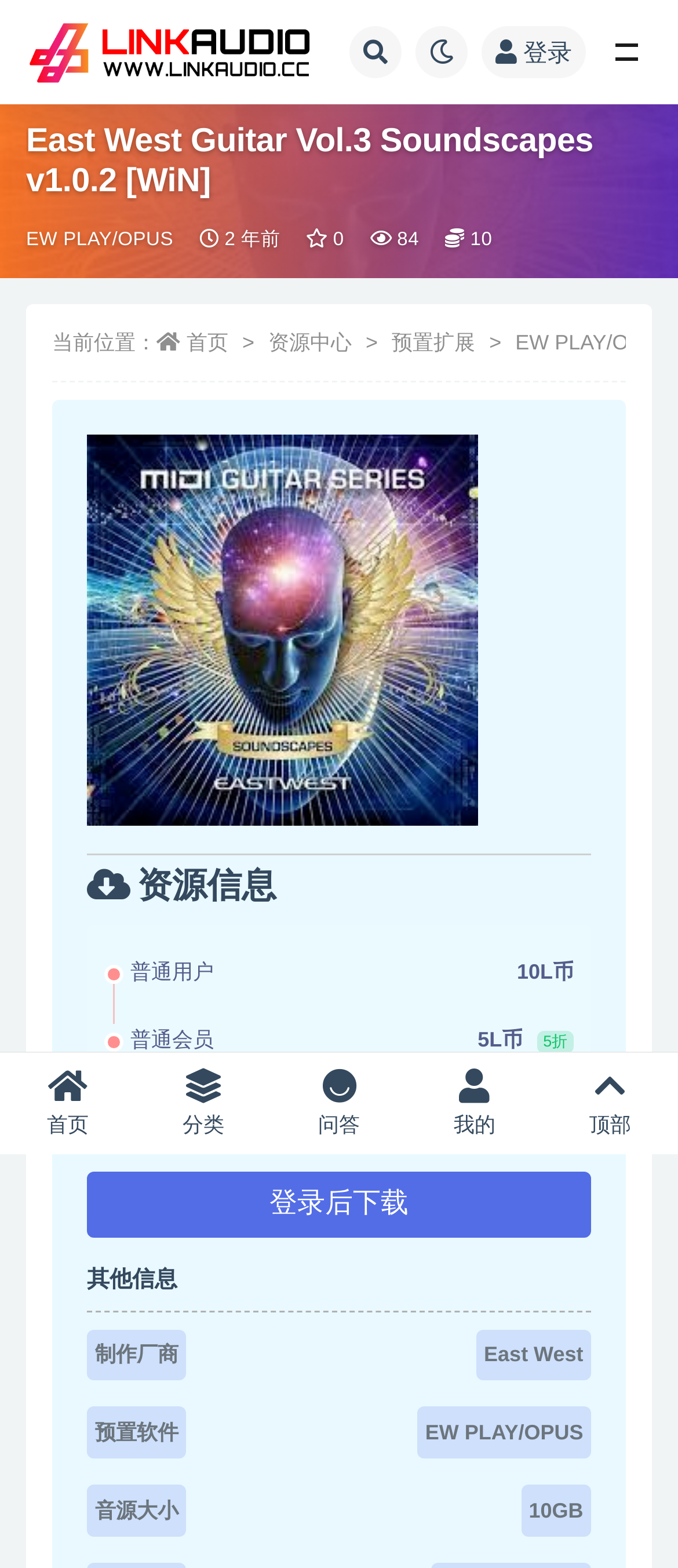What is the software required to use the sound library?
Your answer should be a single word or phrase derived from the screenshot.

EW PLAY/OPUS